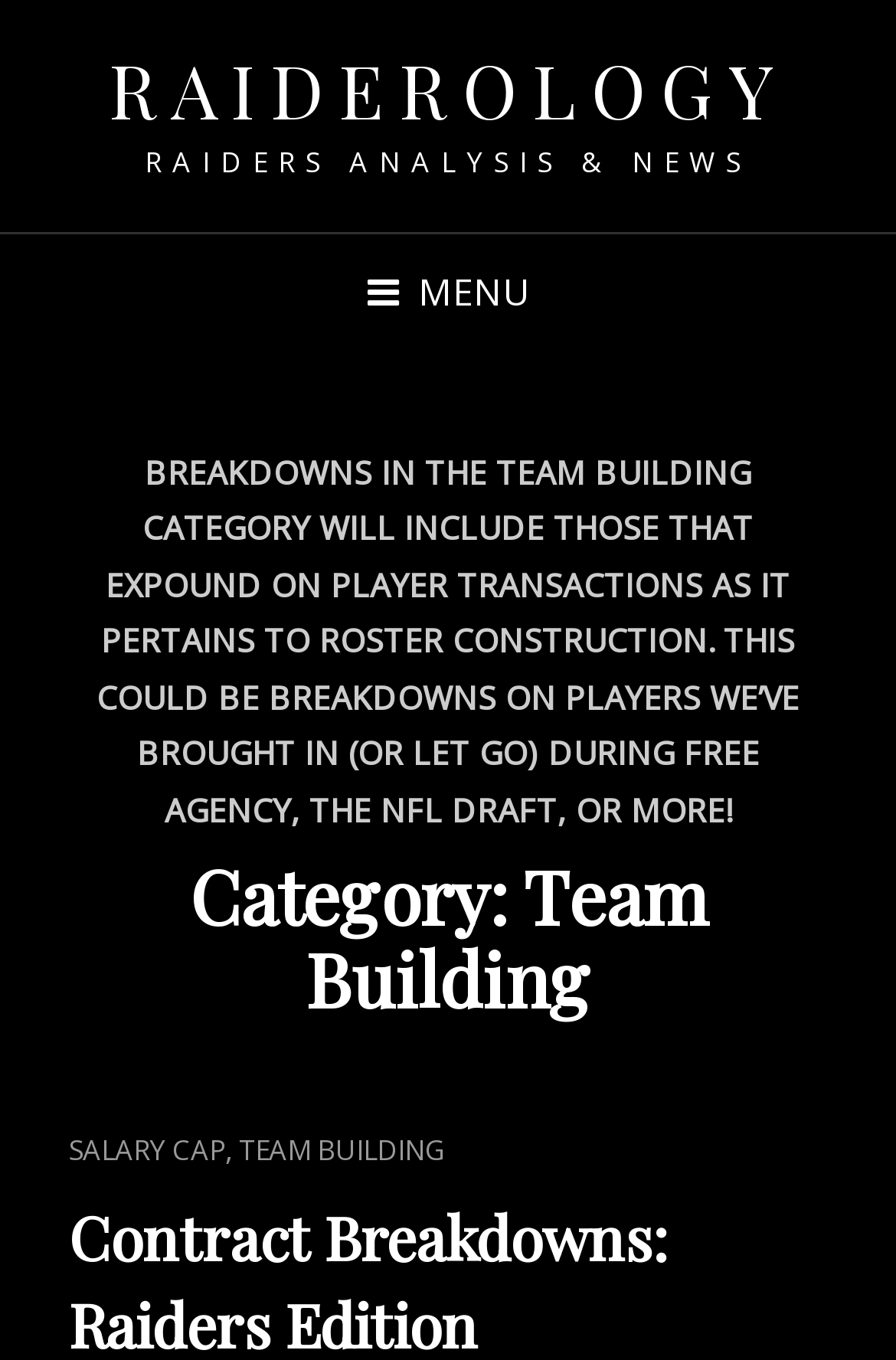Give a complete and precise description of the webpage's appearance.

The webpage is about Team Building, specifically focused on Raiderology. At the top, there is a prominent link to "RAIDEROLOGY" taking up most of the width. Below it, there is a static text "RAIDERS ANALYSIS & NEWS" which is centered. To the right of this text, there is a button labeled "MENU" which is not expanded.

Below these elements, there is a header section that spans almost the entire width. Within this section, there is a lengthy static text that explains the purpose of the "Team Building" category, which includes breakdowns of player transactions and roster construction. This text is followed by a heading "Category: Team Building" which is also centered.

Under the heading, there are three elements aligned horizontally. The first is a static text "CAT LINKS", followed by a link to "SALARY CAP", a comma, and then a link to "TEAM BUILDING". These elements are positioned near the bottom of the page.